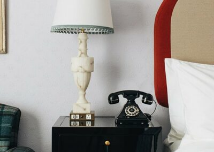What is the material of the nightstand?
Can you provide a detailed and comprehensive answer to the question?

The caption describes the nightstand as sleek and black, which complements the overall decor of the room.